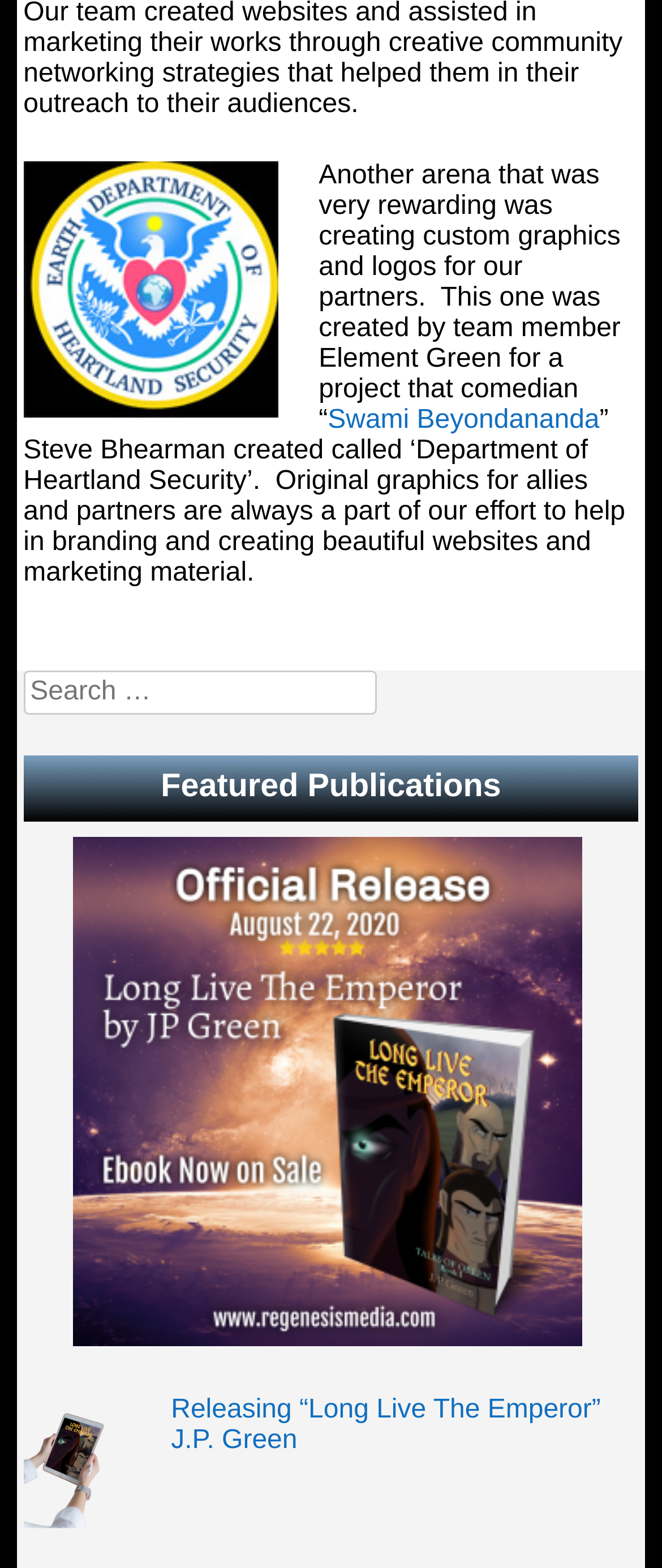What is the purpose of the search box?
Please answer the question as detailed as possible based on the image.

The search box is located in the complementary element with a StaticText element that says 'Search for:' and a searchbox element, indicating that the purpose of the search box is to search for something.